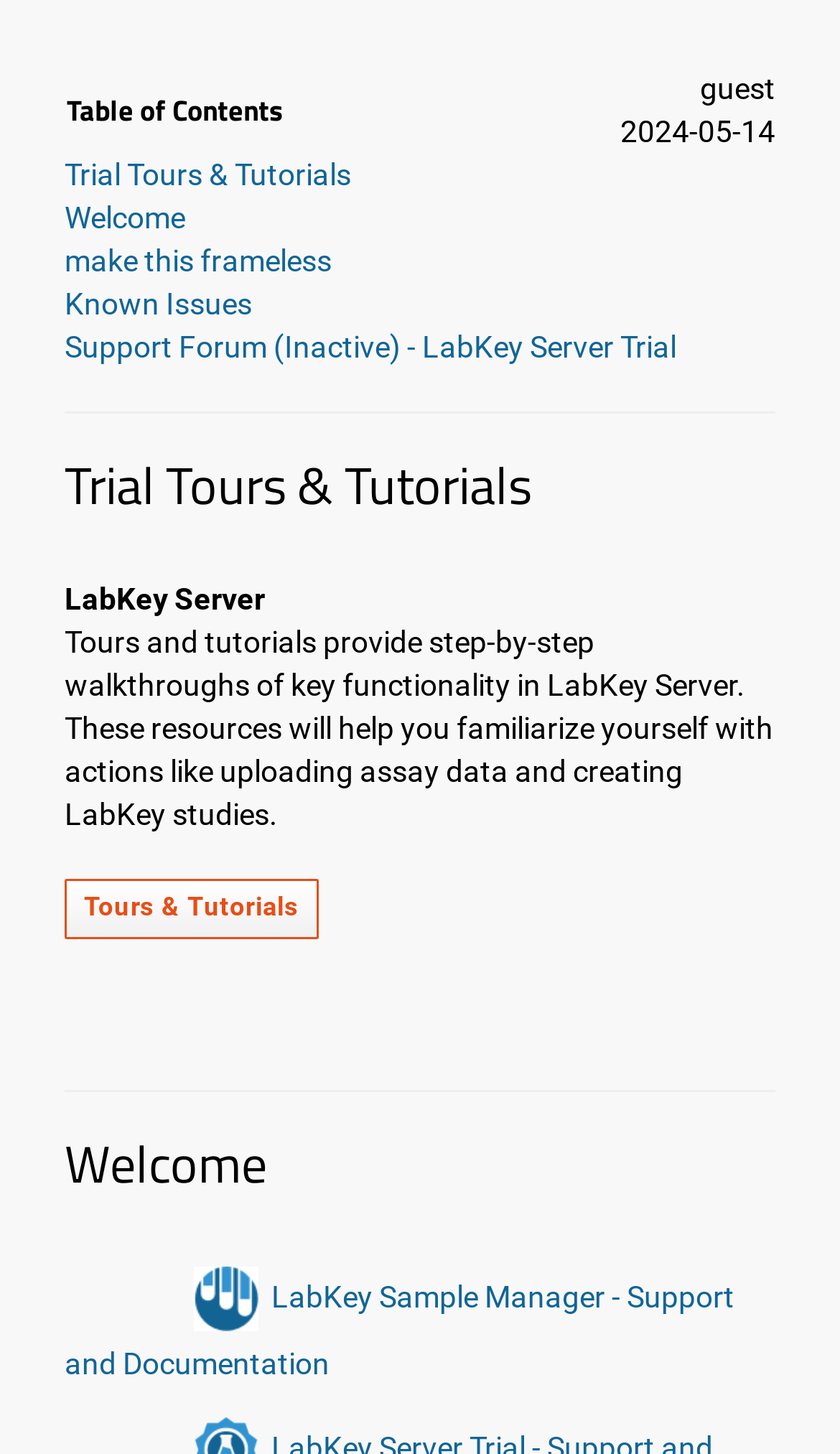How many links are there in the webpage?
Using the visual information, respond with a single word or phrase.

6